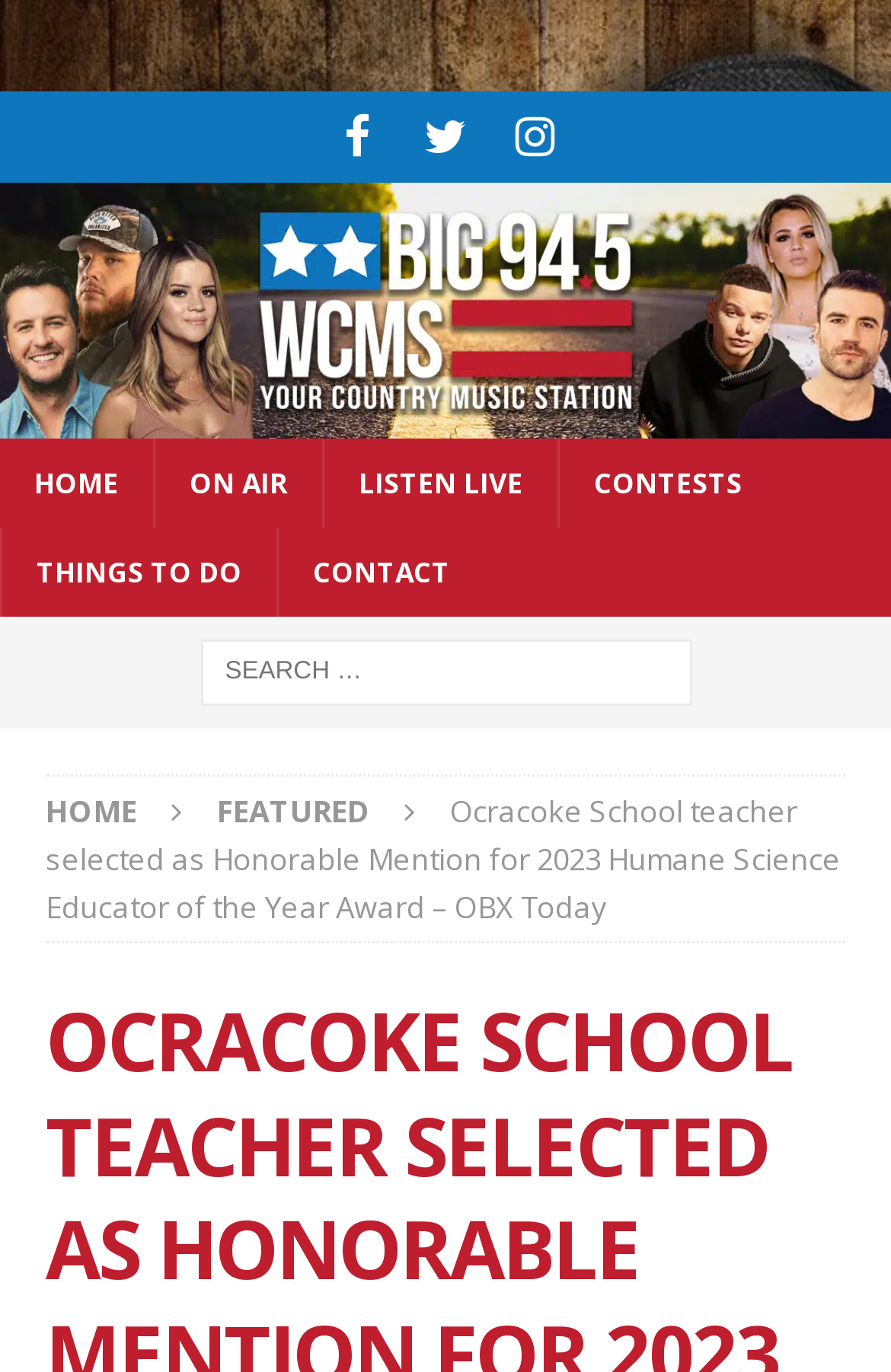Identify the bounding box coordinates of the specific part of the webpage to click to complete this instruction: "Listen to BIG 94.5 WCMS".

[0.0, 0.283, 1.0, 0.315]